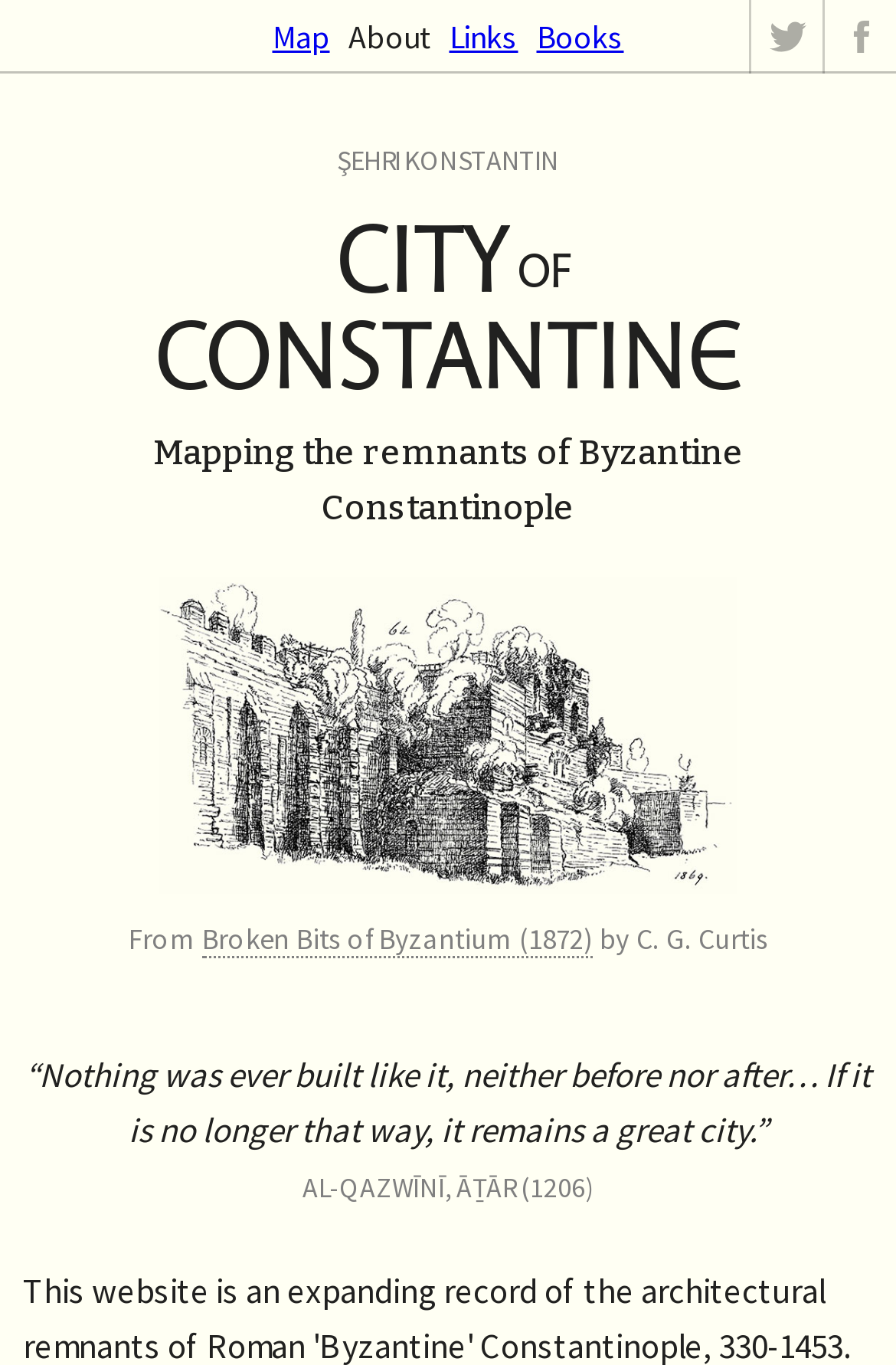Pinpoint the bounding box coordinates of the element to be clicked to execute the instruction: "Click the link to City of Constantine".

[0.172, 0.137, 0.828, 0.302]